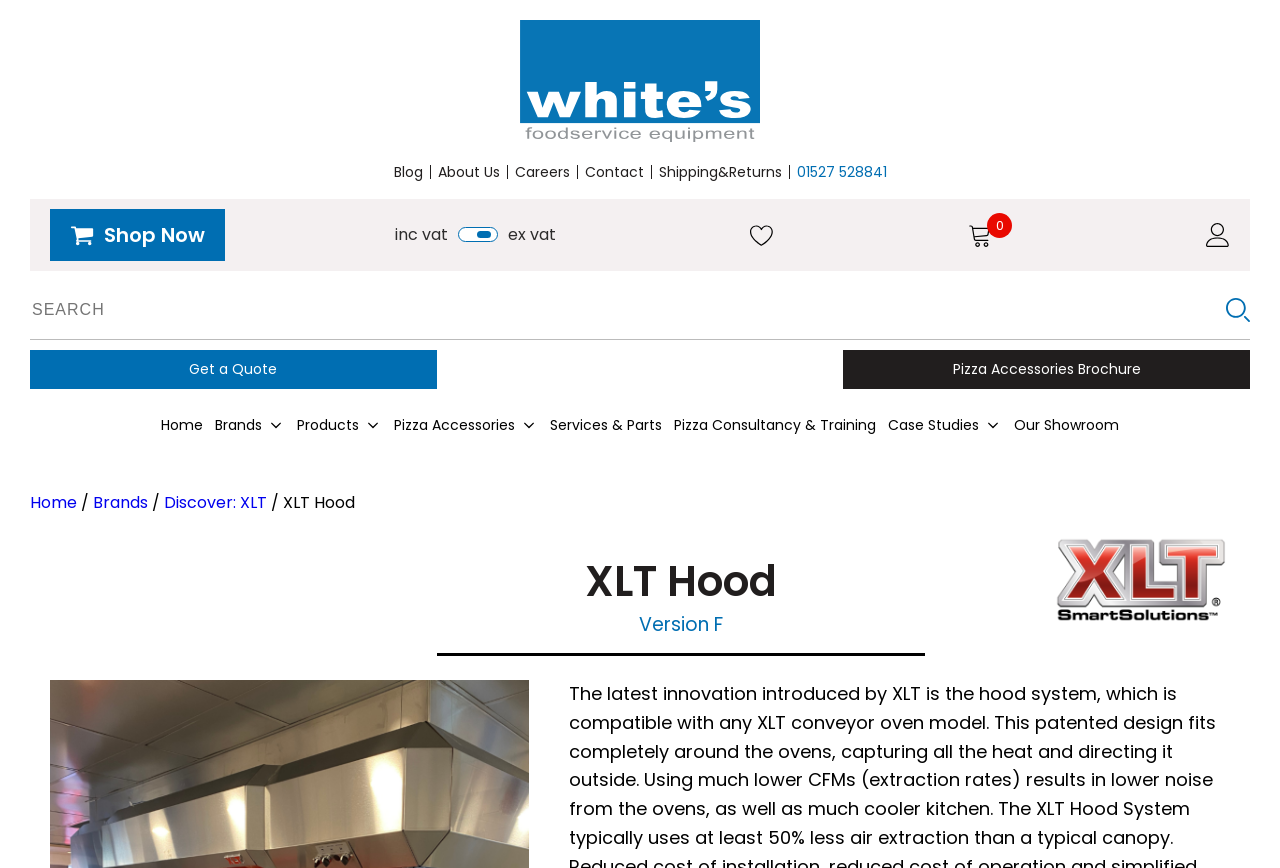Please identify the bounding box coordinates of the region to click in order to complete the task: "Get a quote". The coordinates must be four float numbers between 0 and 1, specified as [left, top, right, bottom].

[0.023, 0.403, 0.341, 0.448]